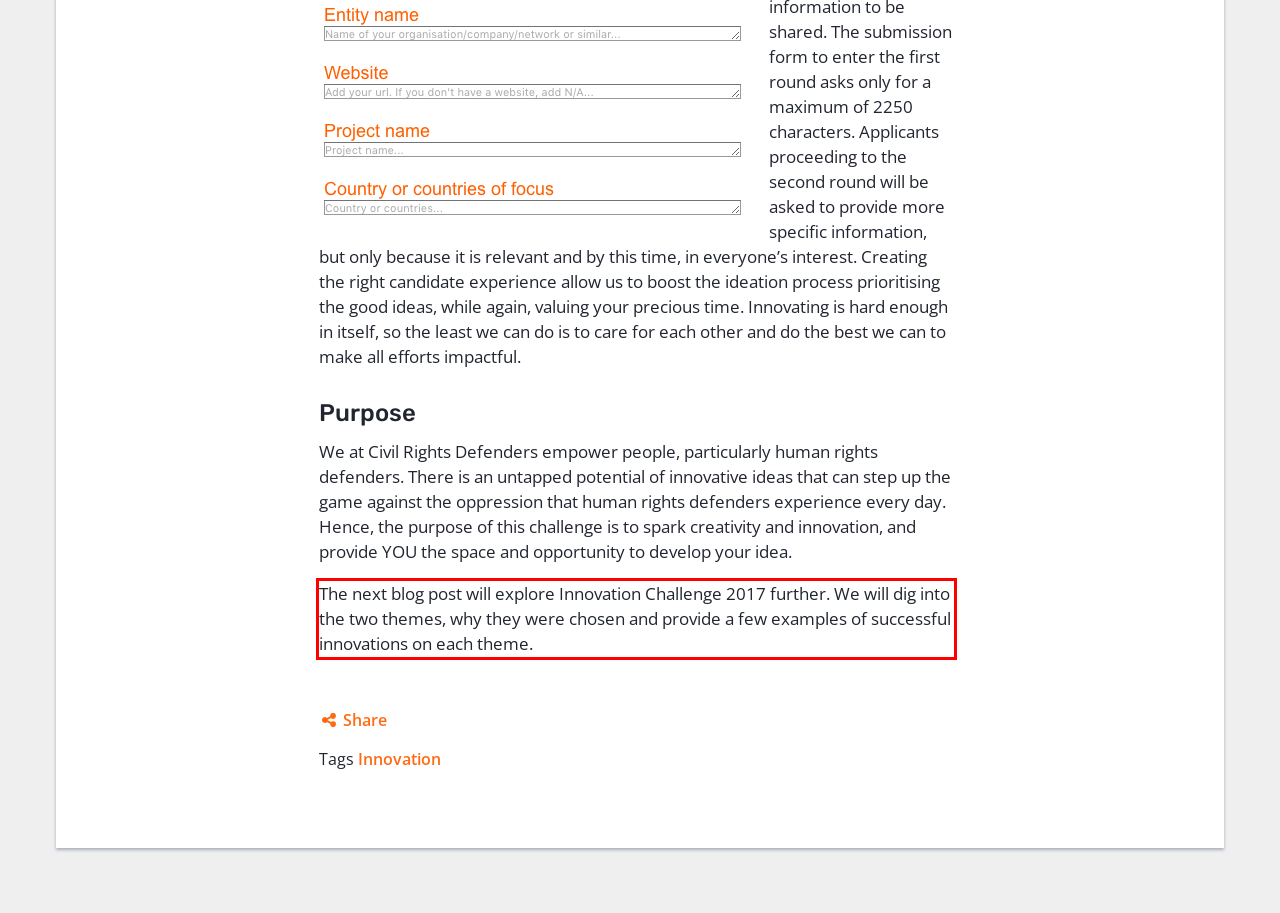Please recognize and transcribe the text located inside the red bounding box in the webpage image.

The next blog post will explore Innovation Challenge 2017 further. We will dig into the two themes, why they were chosen and provide a few examples of successful innovations on each theme.